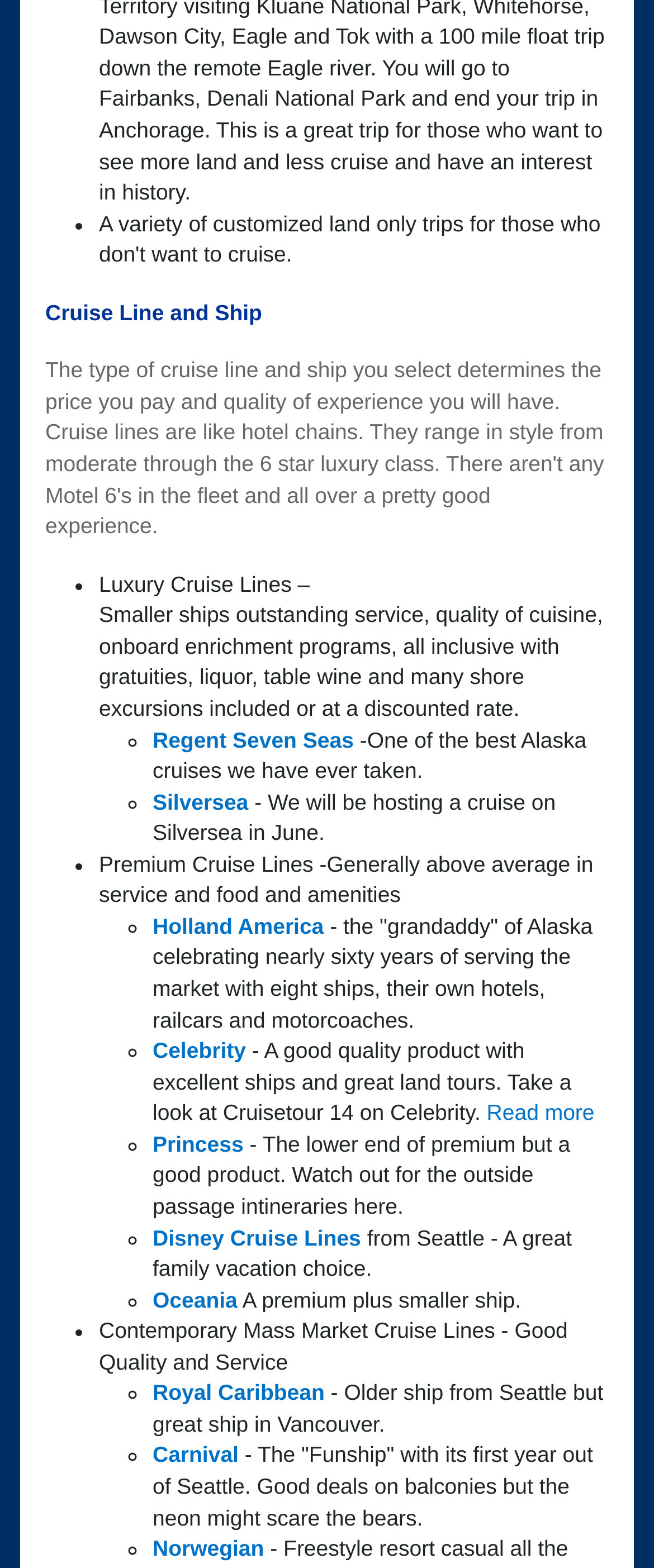What is included in the all-inclusive amenities of luxury cruise lines?
Based on the image, give a concise answer in the form of a single word or short phrase.

Gratuities, liquor, table wine, and many shore excursions